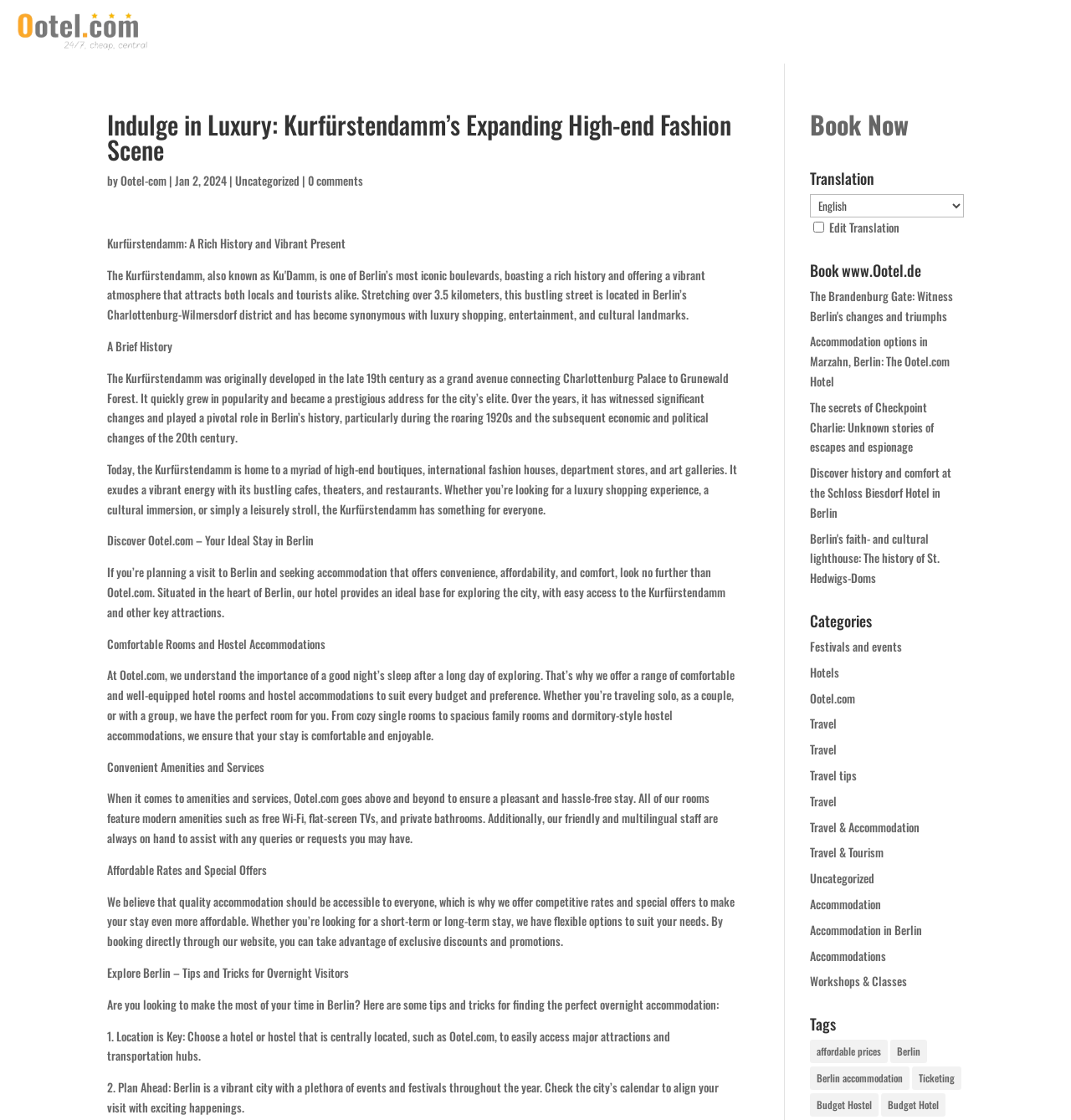Respond with a single word or short phrase to the following question: 
What is the purpose of the 'Book Now' button?

To book a room